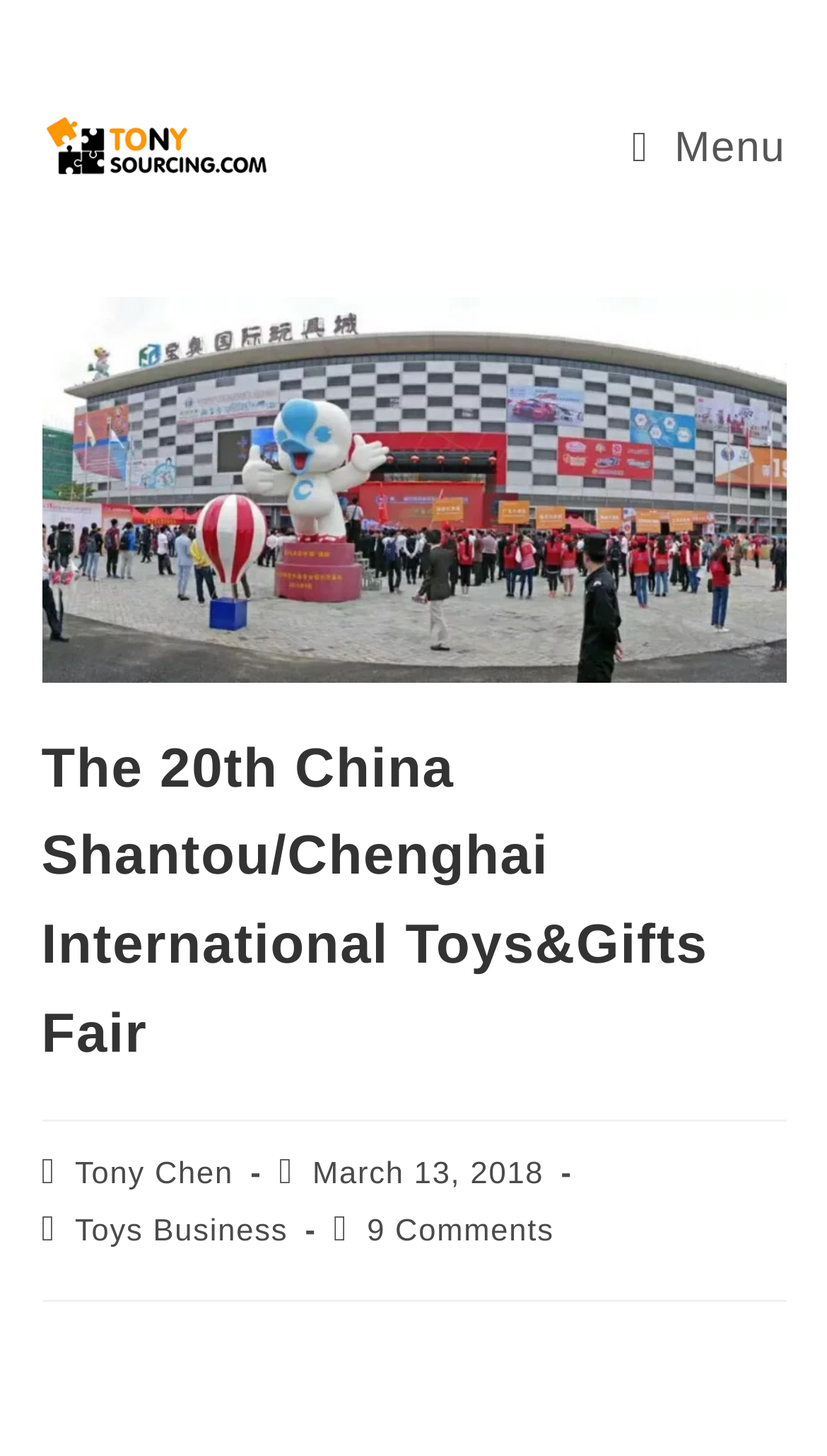Answer the question below in one word or phrase:
Who is the author of the article?

Tony Chen